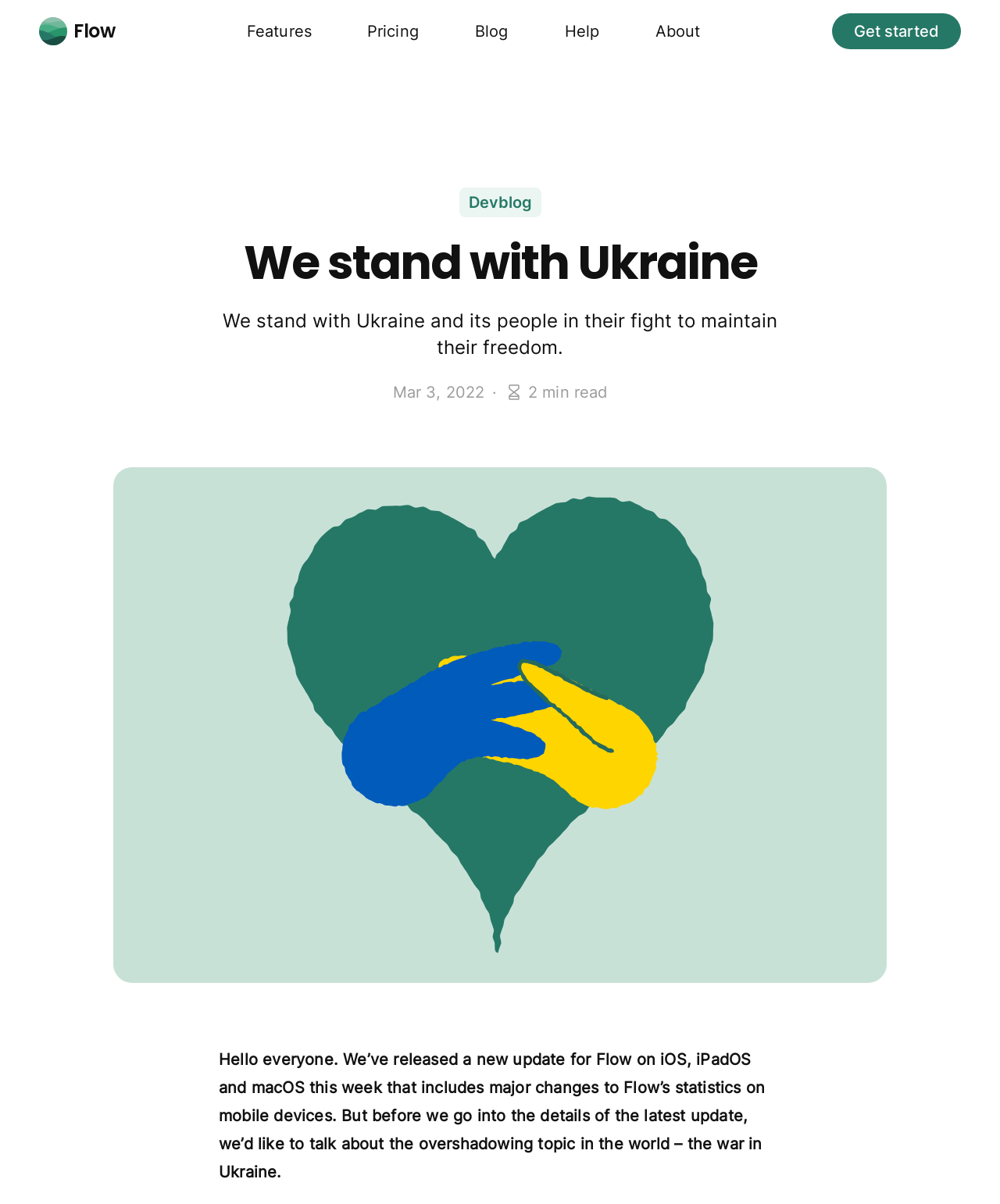How many links are in the top navigation bar?
Use the information from the image to give a detailed answer to the question.

I counted the number of link elements in the top navigation bar, which are 'Flow', 'Features', 'Pricing', 'Blog', 'Help', 'About', and 'Get started'. These links are located at the top of the page with y-coordinates ranging from 0.01 to 0.042.